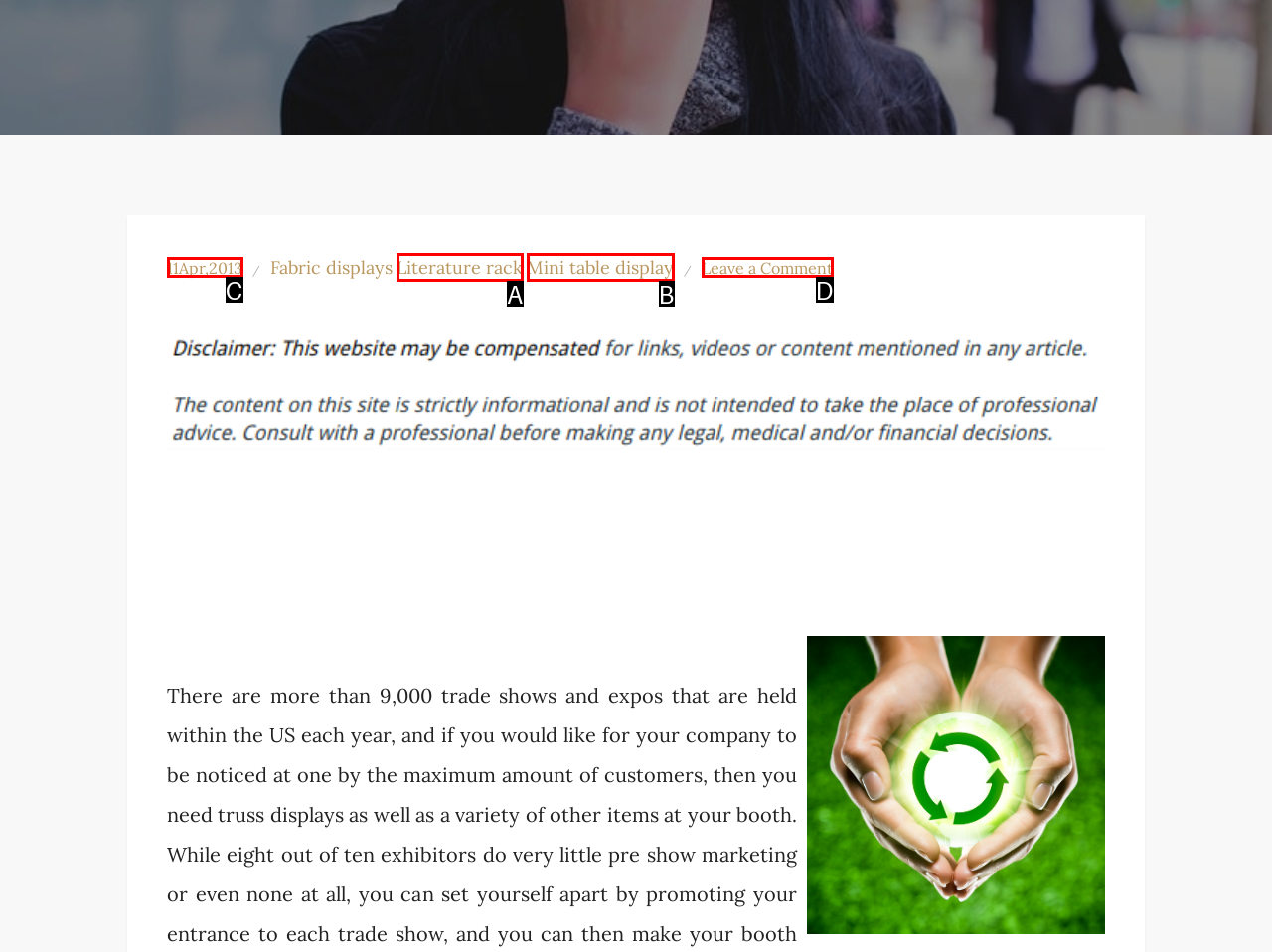Find the HTML element that corresponds to the description: Mini table display. Indicate your selection by the letter of the appropriate option.

B